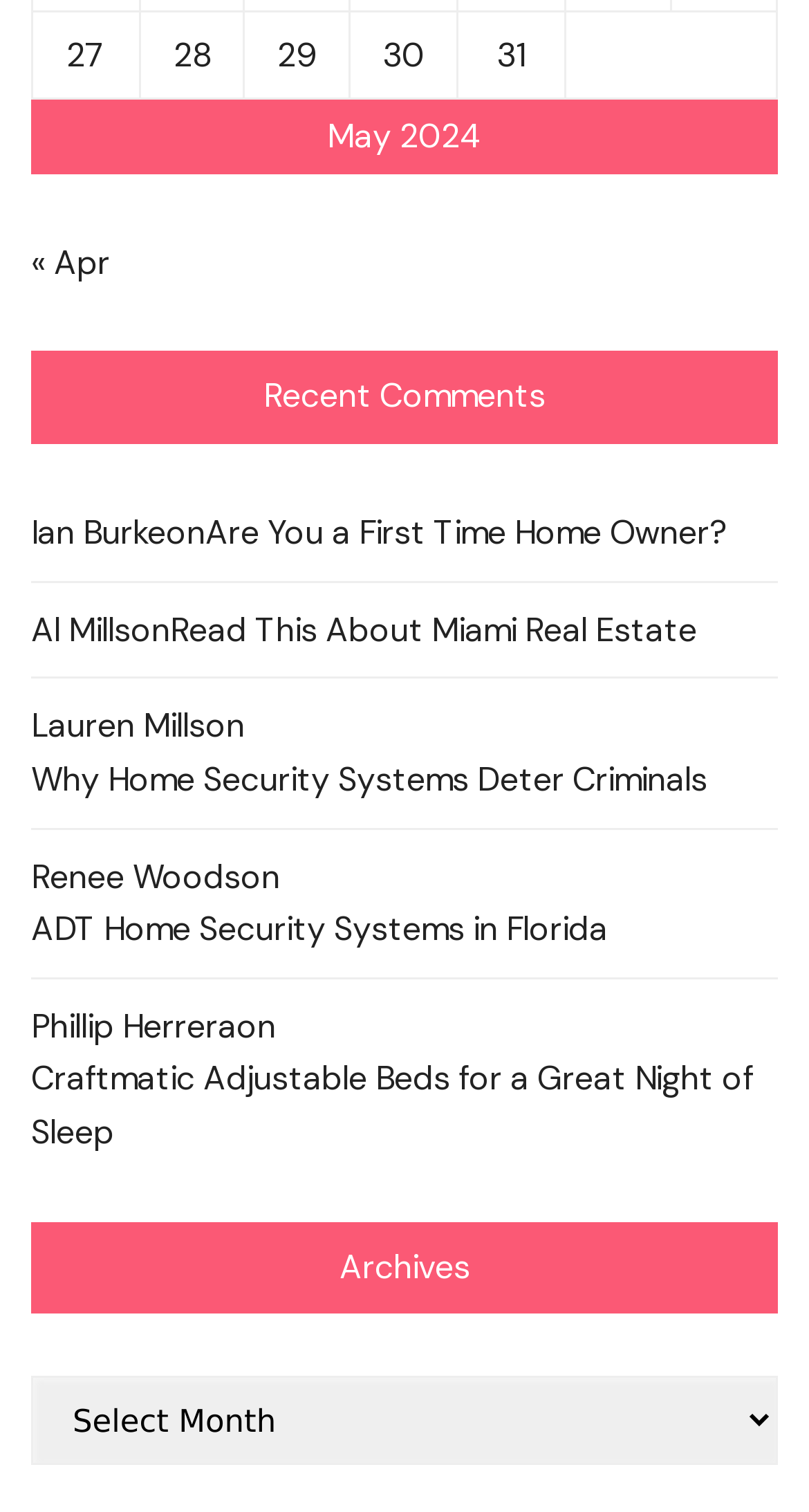Determine the bounding box coordinates for the area that needs to be clicked to fulfill this task: "Select an archive". The coordinates must be given as four float numbers between 0 and 1, i.e., [left, top, right, bottom].

[0.038, 0.91, 0.962, 0.969]